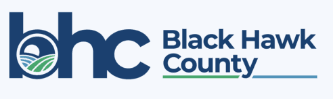What does the stylized graphic in the logo represent?
Use the information from the image to give a detailed answer to the question.

The caption states that the stylized graphic of curved lines and a circular element in the logo symbolizes the county's natural landscape and community ties, which suggests that it represents rolling hills and a river.